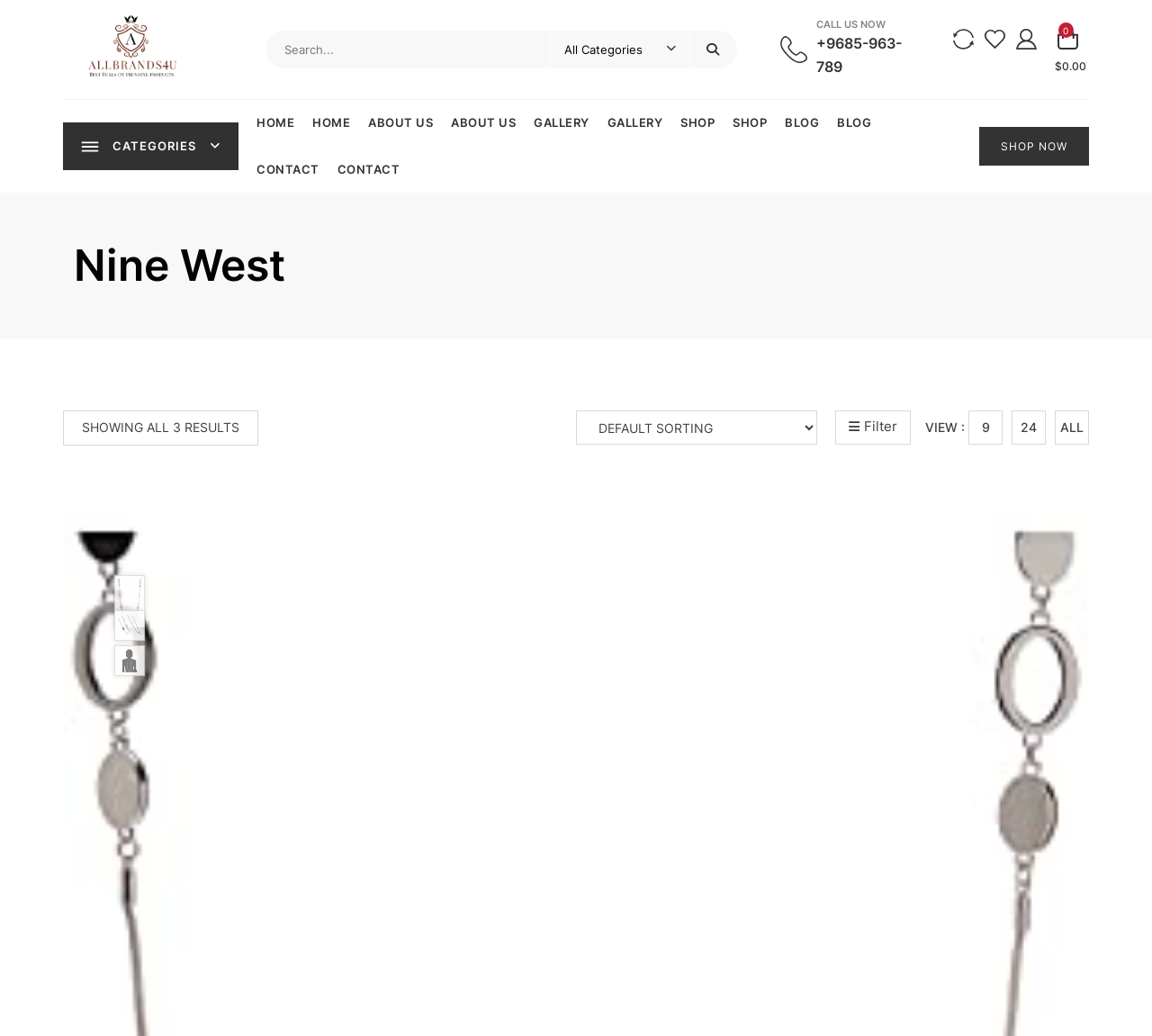Please provide a comprehensive answer to the question based on the screenshot: Is there a filter option available?

I found the link ' Filter' which indicates that a filter option is available for the search results.